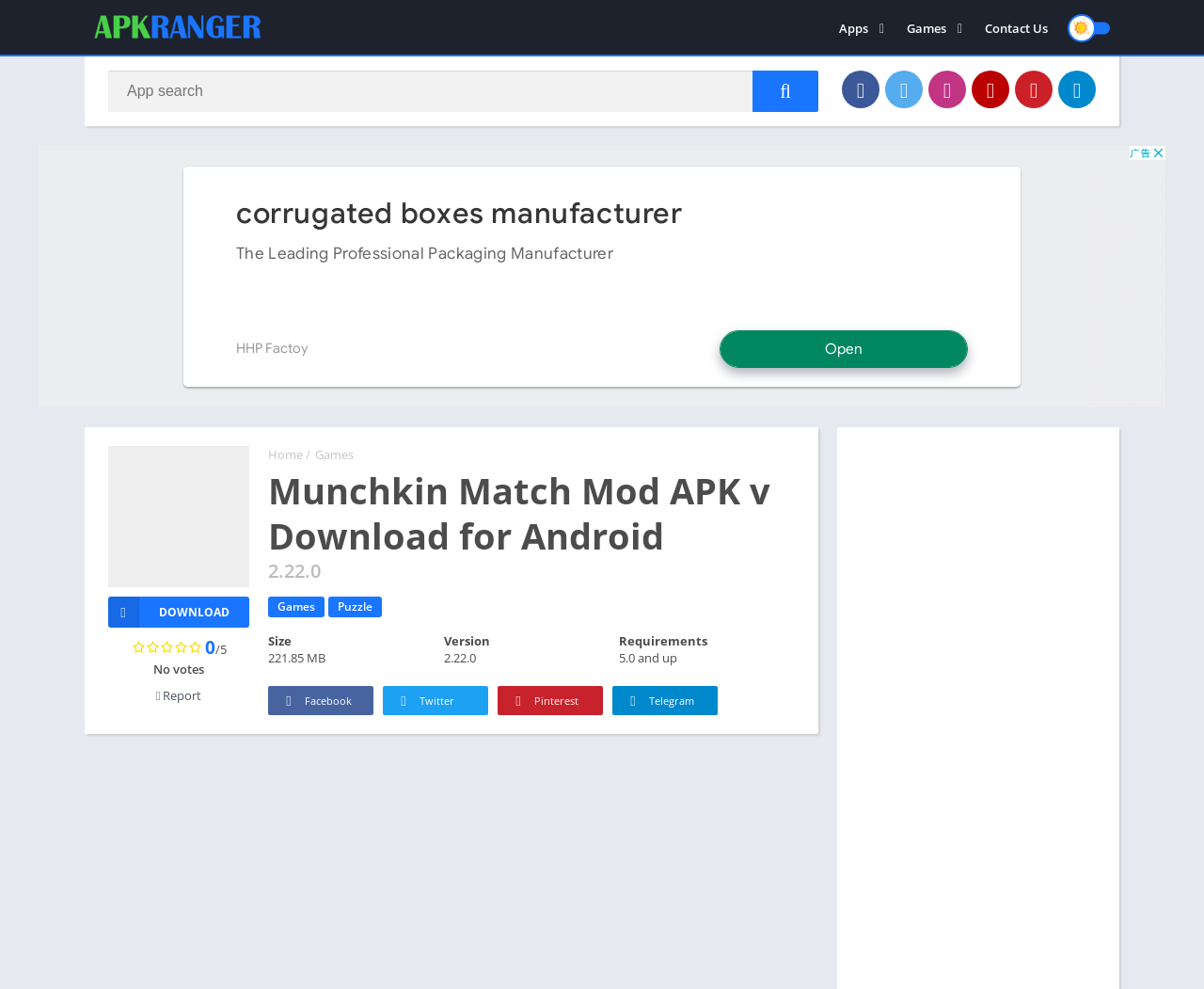Determine the bounding box coordinates of the section I need to click to execute the following instruction: "Contact Us". Provide the coordinates as four float numbers between 0 and 1, i.e., [left, top, right, bottom].

[0.806, 0.012, 0.882, 0.045]